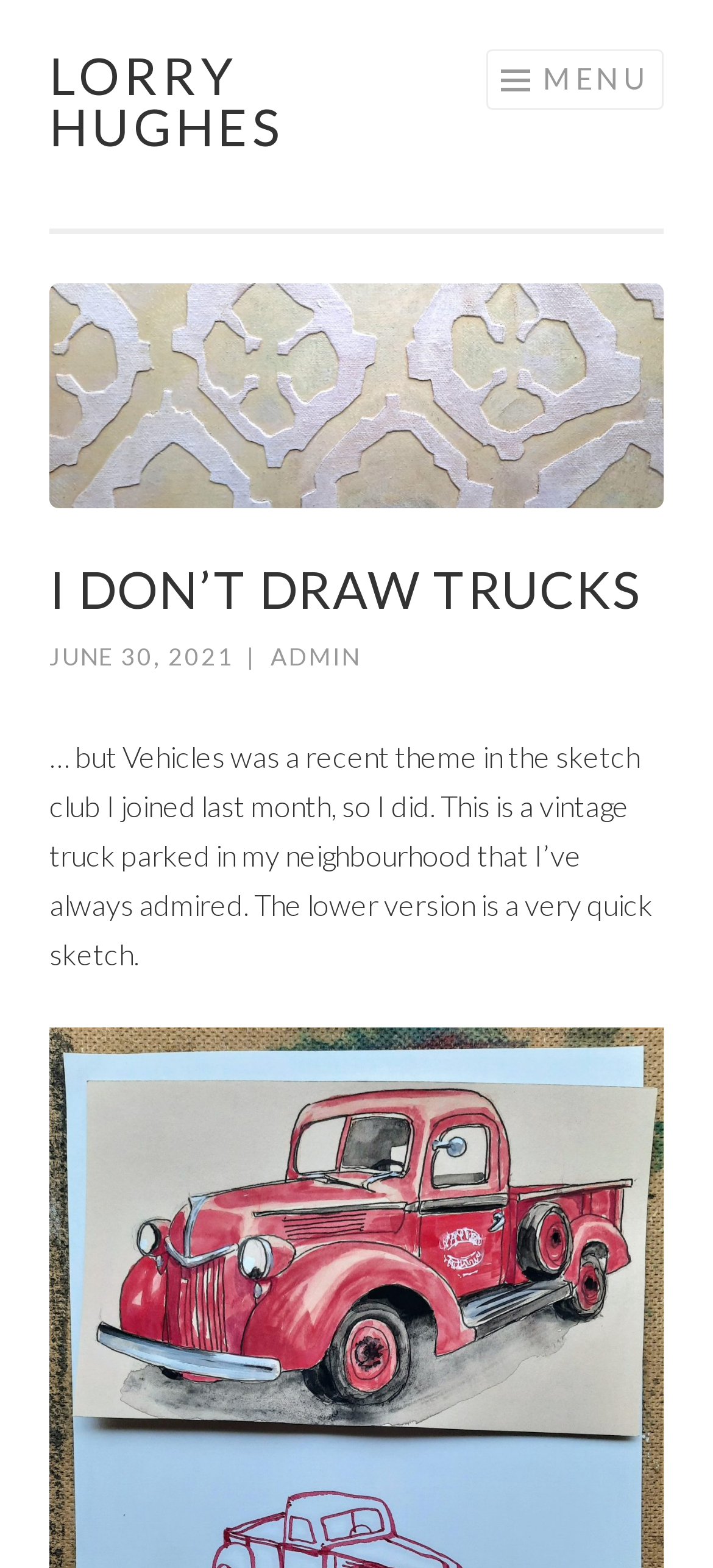Using the information shown in the image, answer the question with as much detail as possible: What is the location of the vintage truck?

The location of the vintage truck can be inferred from the text 'This is a vintage truck parked in my neighbourhood that I’ve always admired.' which is a child of the link element with coordinates [0.069, 0.181, 0.931, 0.324]. This text describes the location of the vintage truck.